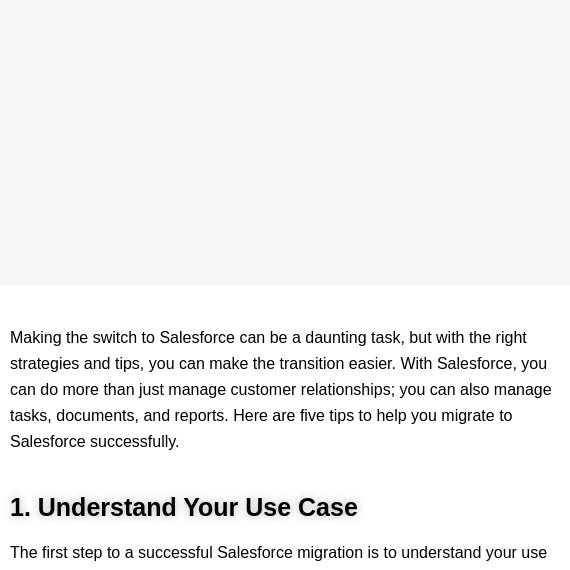Please study the image and answer the question comprehensively:
What is the purpose of the article?

The article promises to share five essential tips for a successful migration, which implies that the purpose of the article is to provide guidance and advice to readers who are planning to migrate to Salesforce.